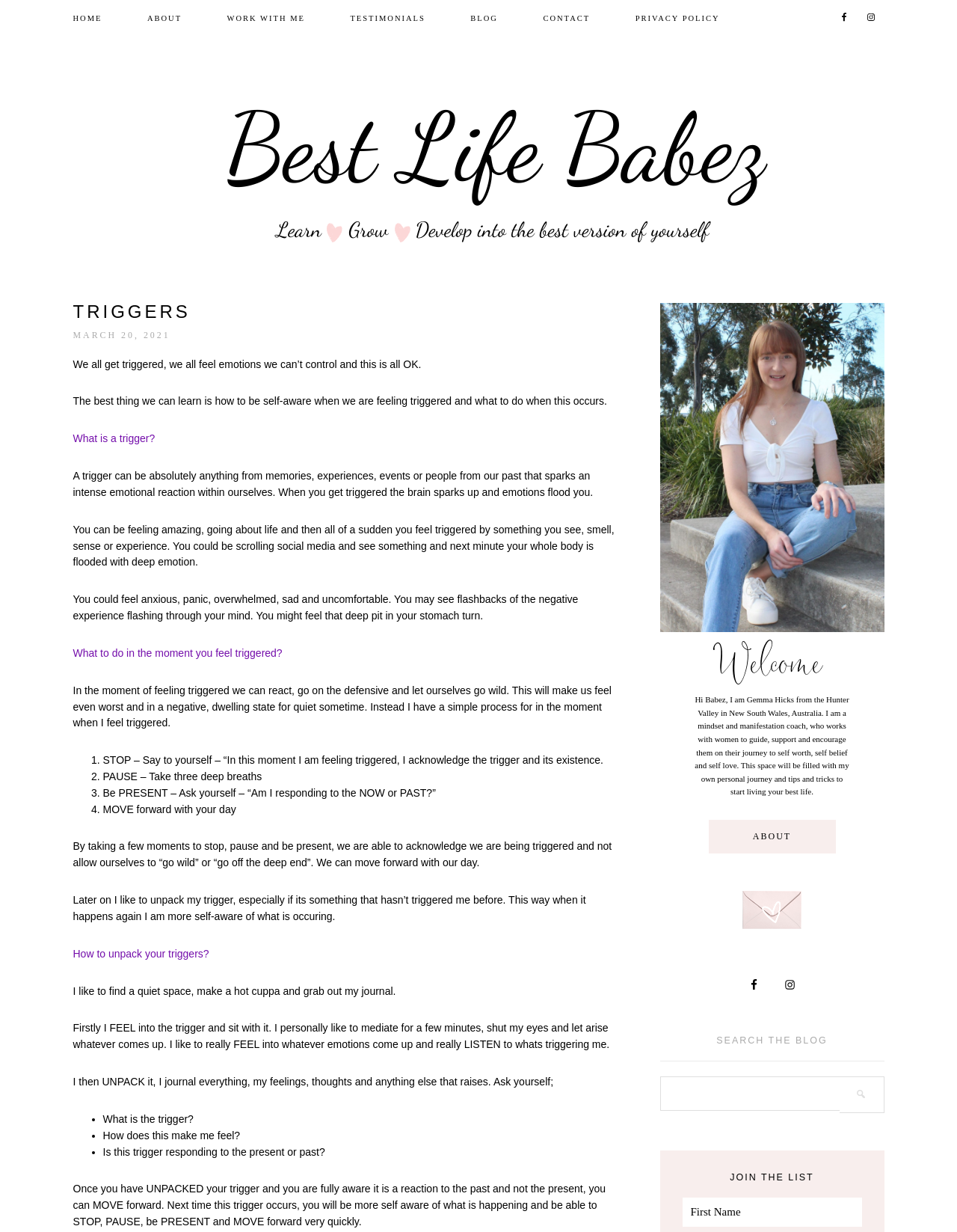Please find the bounding box coordinates of the clickable region needed to complete the following instruction: "Enter your first name". The bounding box coordinates must consist of four float numbers between 0 and 1, i.e., [left, top, right, bottom].

[0.713, 0.972, 0.9, 0.996]